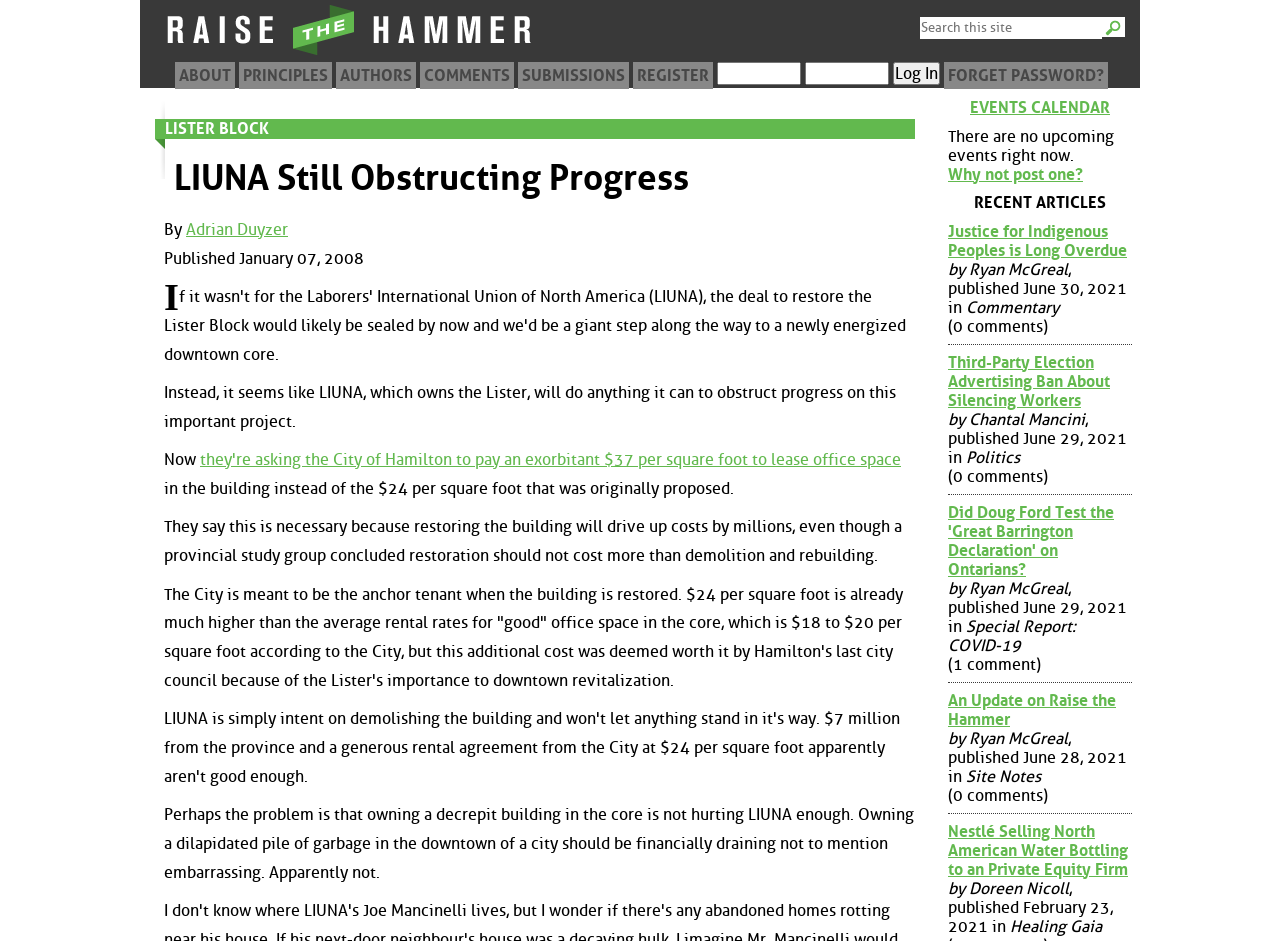Determine the bounding box coordinates for the HTML element mentioned in the following description: "name="login" value="Log In"". The coordinates should be a list of four floats ranging from 0 to 1, represented as [left, top, right, bottom].

[0.698, 0.066, 0.734, 0.09]